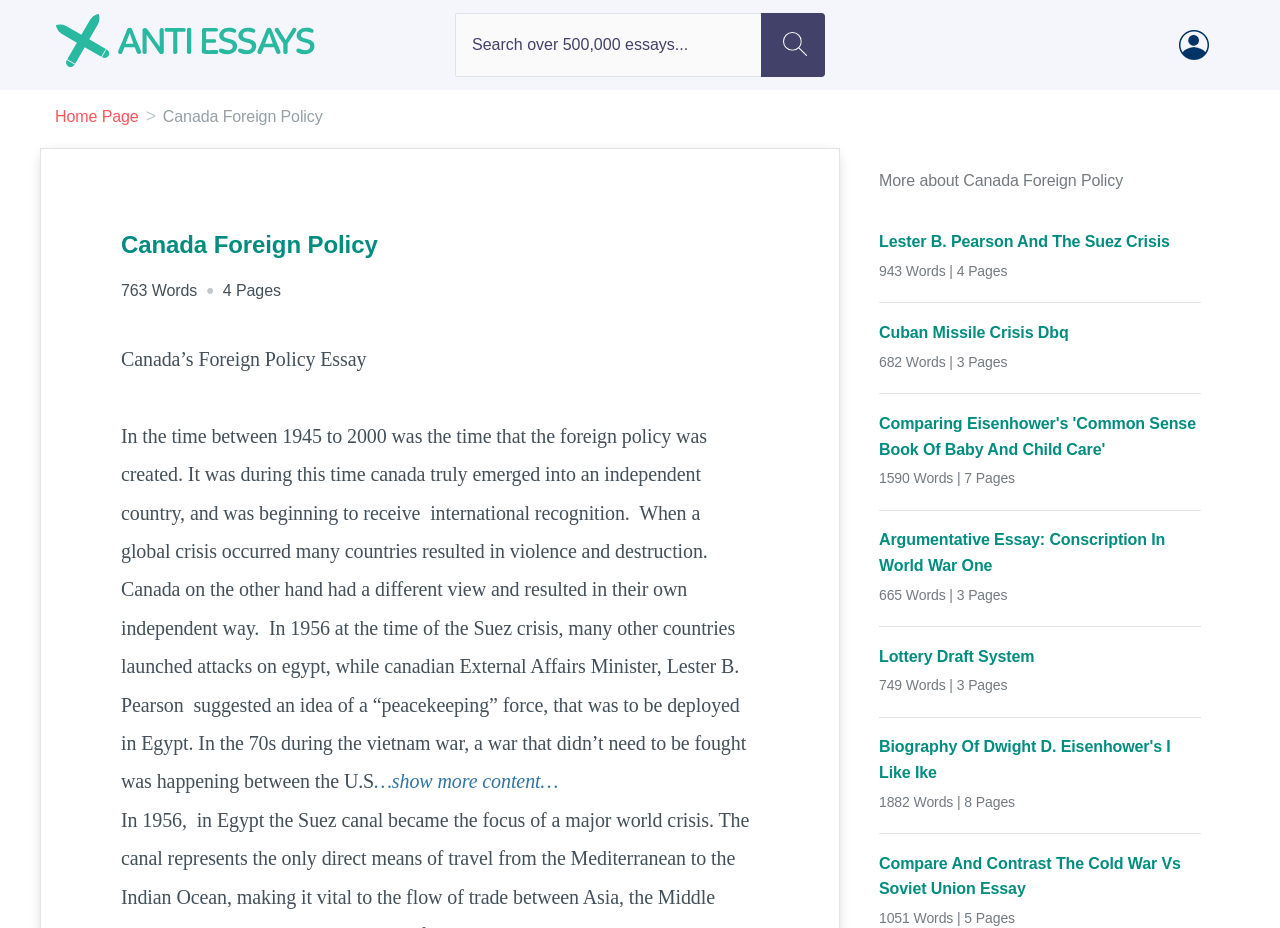What is the name of the Canadian External Affairs Minister mentioned in the essay?
Can you provide a detailed and comprehensive answer to the question?

I found the answer by reading the StaticText element with the text 'Canada’s Foreign Policy Essay...' which mentions the name 'Lester B. Pearson' as the Canadian External Affairs Minister.